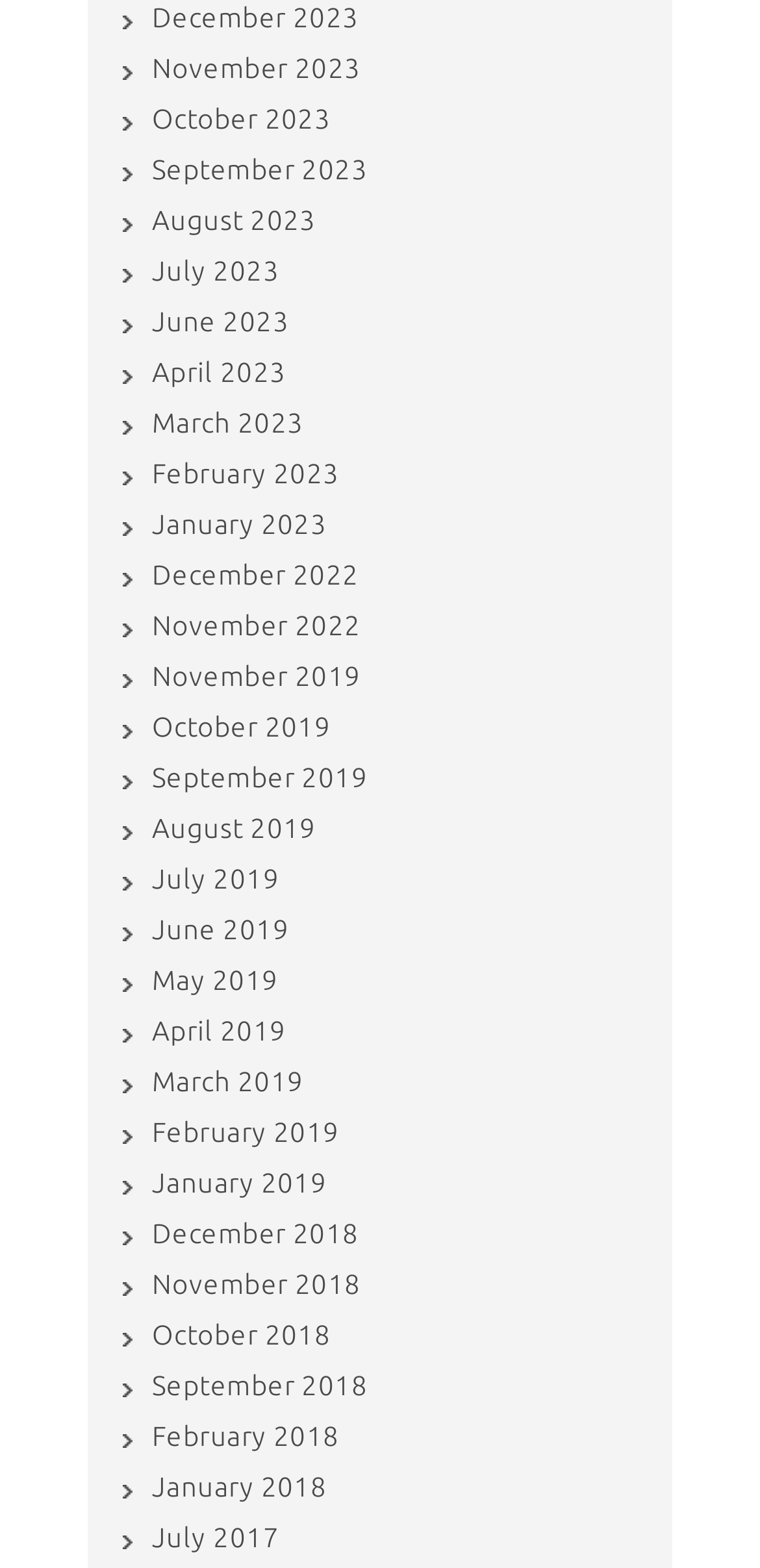How many months are listed on the webpage?
Answer with a single word or phrase by referring to the visual content.

24